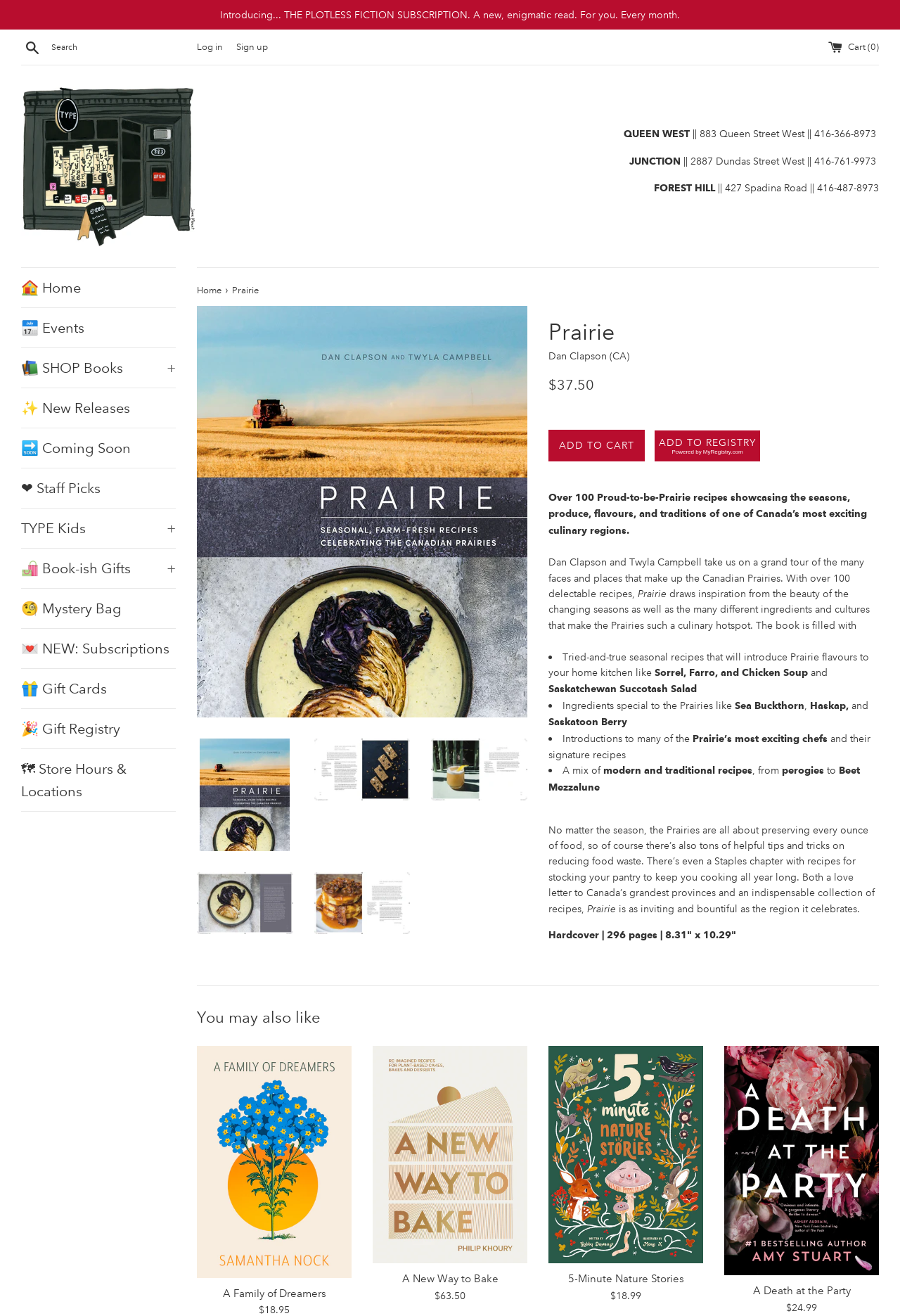What is the name of the book?
Look at the image and provide a detailed response to the question.

The name of the book can be found in the heading element with the text 'Prairie' and also in the image elements with the same text.